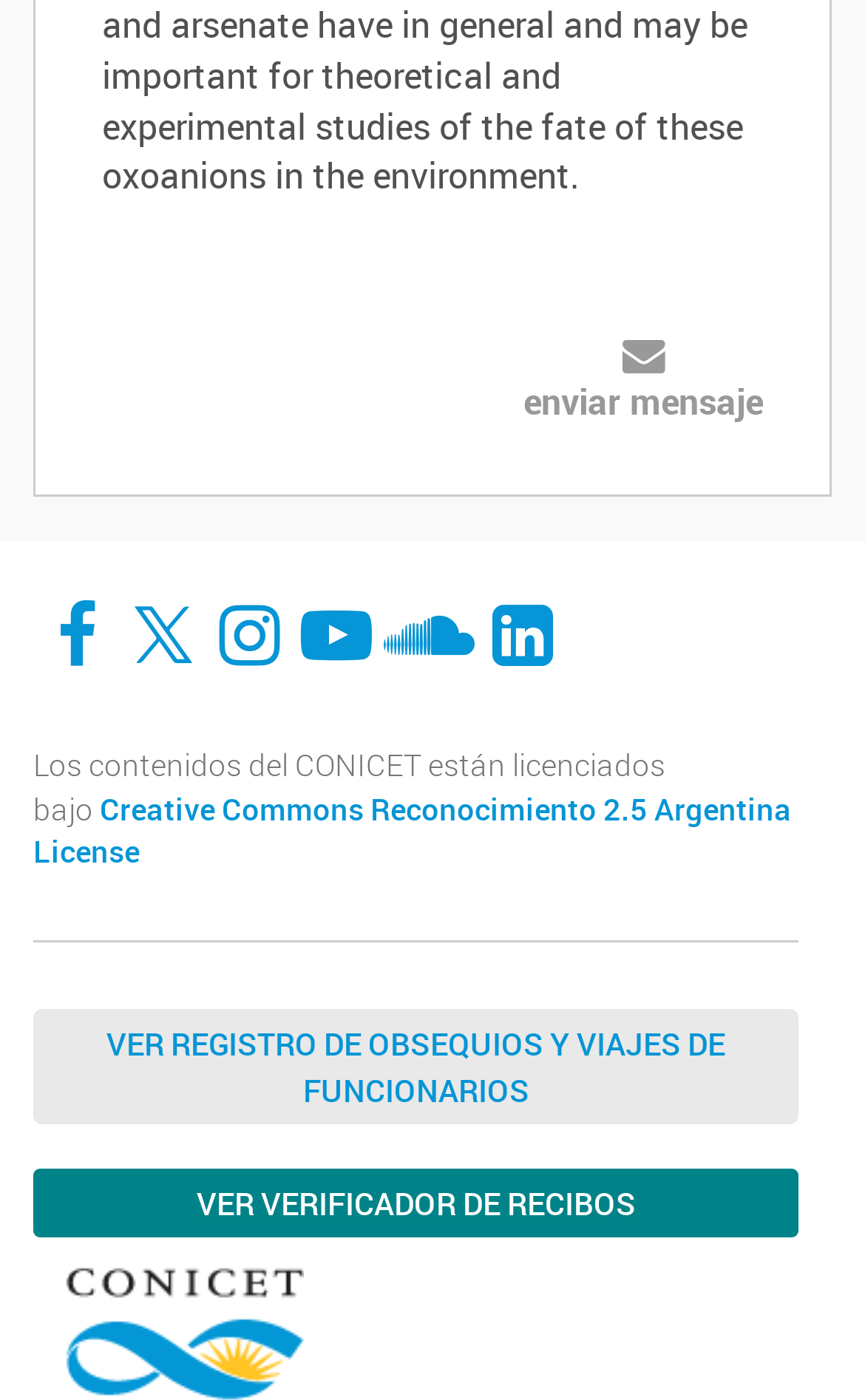What is the orientation of the separator?
Answer with a single word or short phrase according to what you see in the image.

Horizontal